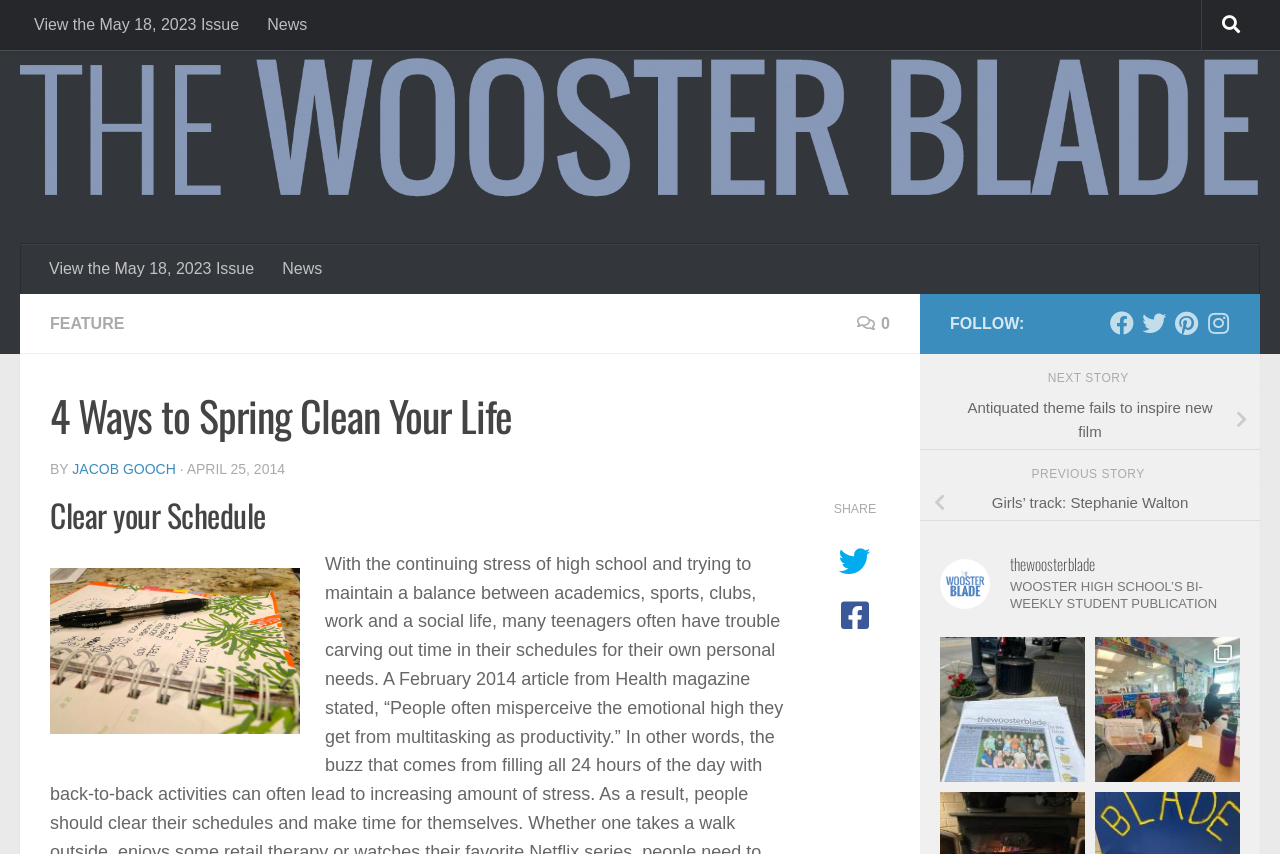Determine the coordinates of the bounding box for the clickable area needed to execute this instruction: "Read the next story".

[0.719, 0.457, 0.984, 0.526]